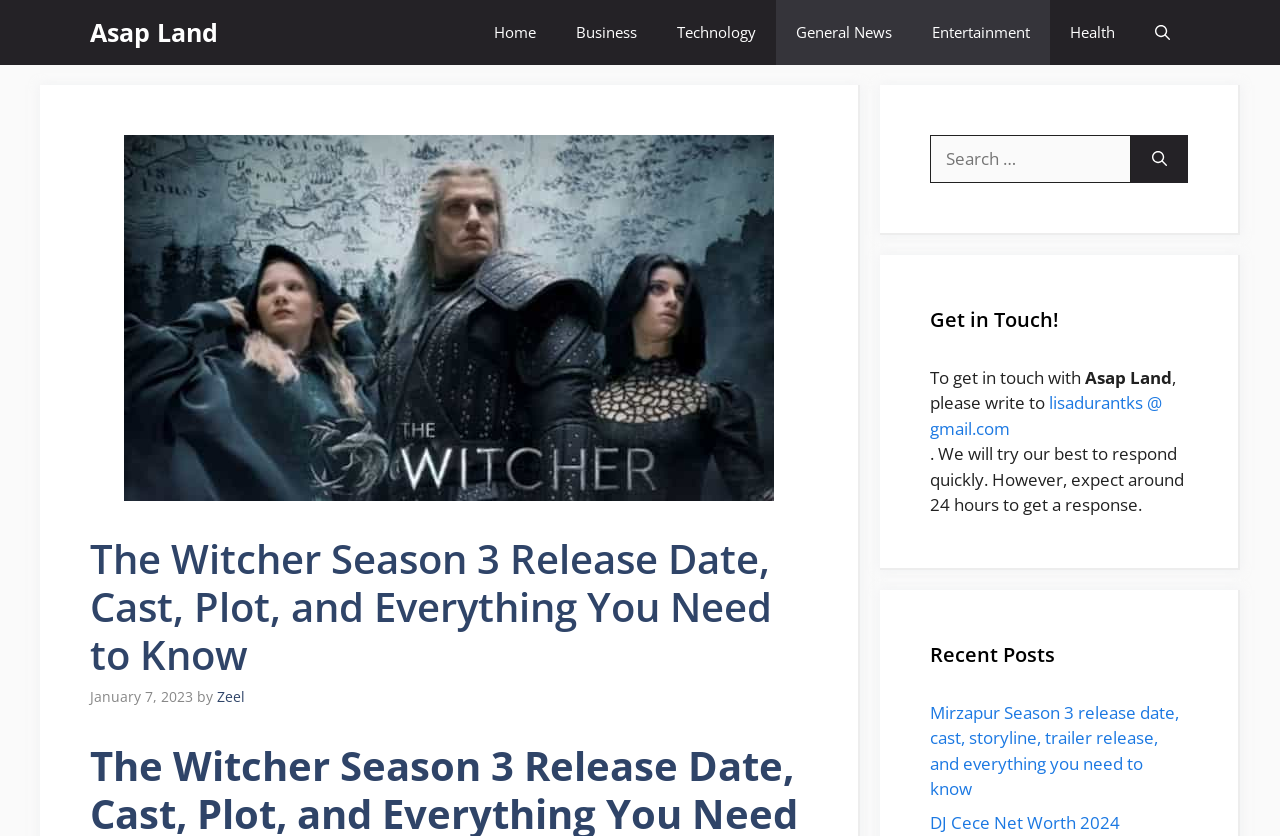What is the date of the article?
Please look at the screenshot and answer using one word or phrase.

January 7, 2023